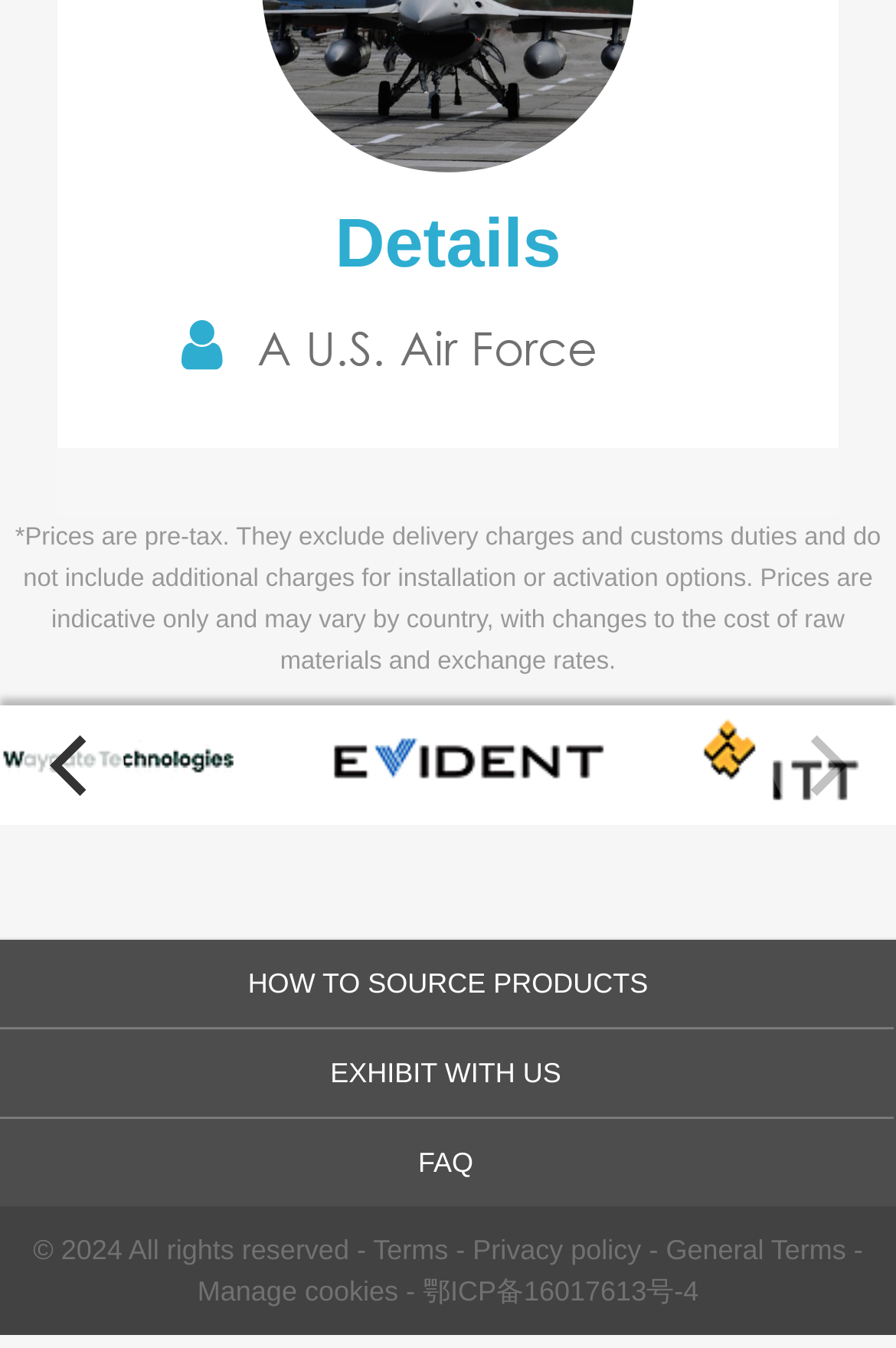Provide the bounding box coordinates for the UI element that is described as: "HOW TO SOURCE PRODUCTS".

[0.026, 0.698, 0.974, 0.763]